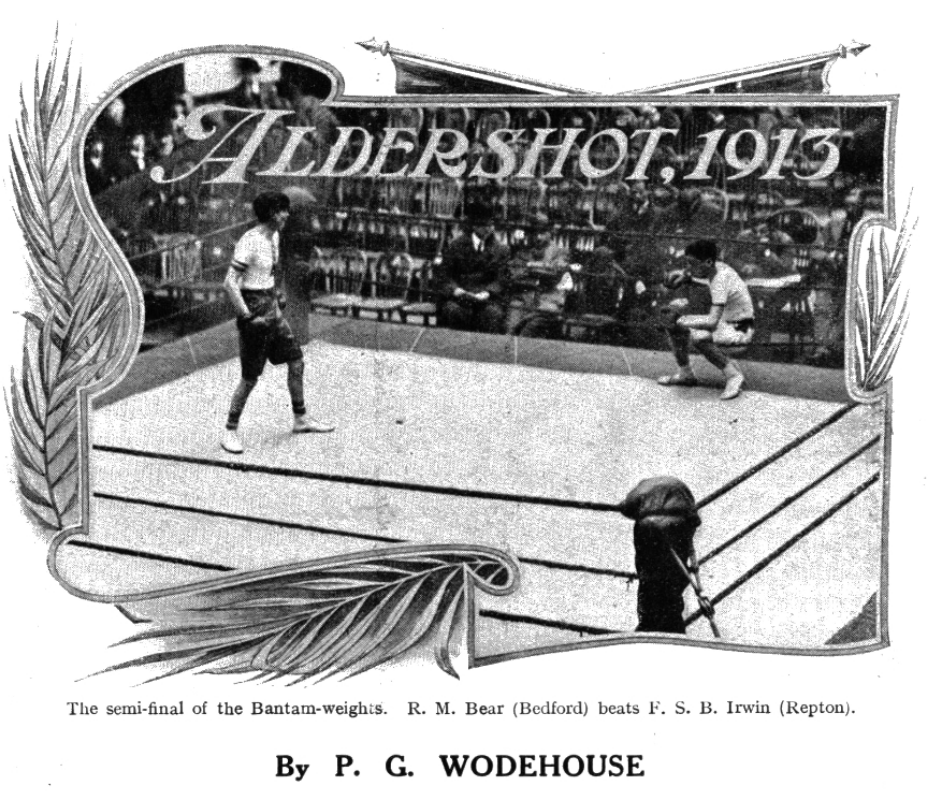Break down the image and describe each part extensively.

The image titled "Aldershot, 1913" features a dramatic snapshot from the semi-final match of the Bantam-weight boxing competitions. In the foreground, R. M. Bear from Bedford stands poised in the boxing ring, wearing a white shirt and dark shorts, ready for action. Opposite him, F. S. B. Irwin from Repton is seated, possibly catching his breath or strategizing for the next round. The backdrop is filled with spectators observing the match, showcasing a lively atmosphere within the Queen’s Avenue Gymnasium. This moment captures the excitement of early 20th-century boxing, emphasizing the competitive spirit and the significance of this event. The caption indicates that the match is a notable moment penned by P. G. Wodehouse, celebrated for his humorous and engaging storytelling.